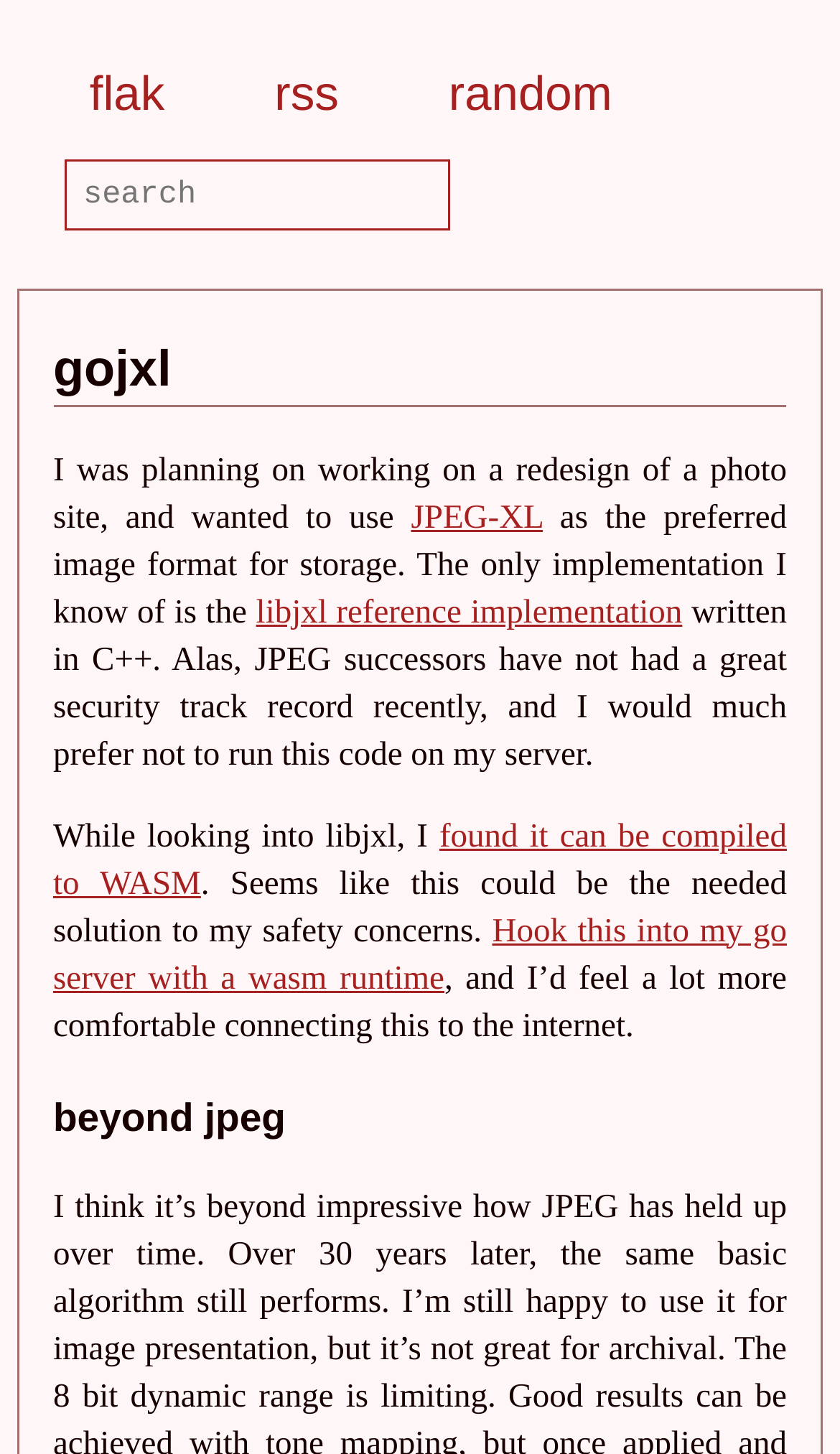Please locate the bounding box coordinates of the region I need to click to follow this instruction: "search in the textbox".

[0.078, 0.11, 0.536, 0.159]